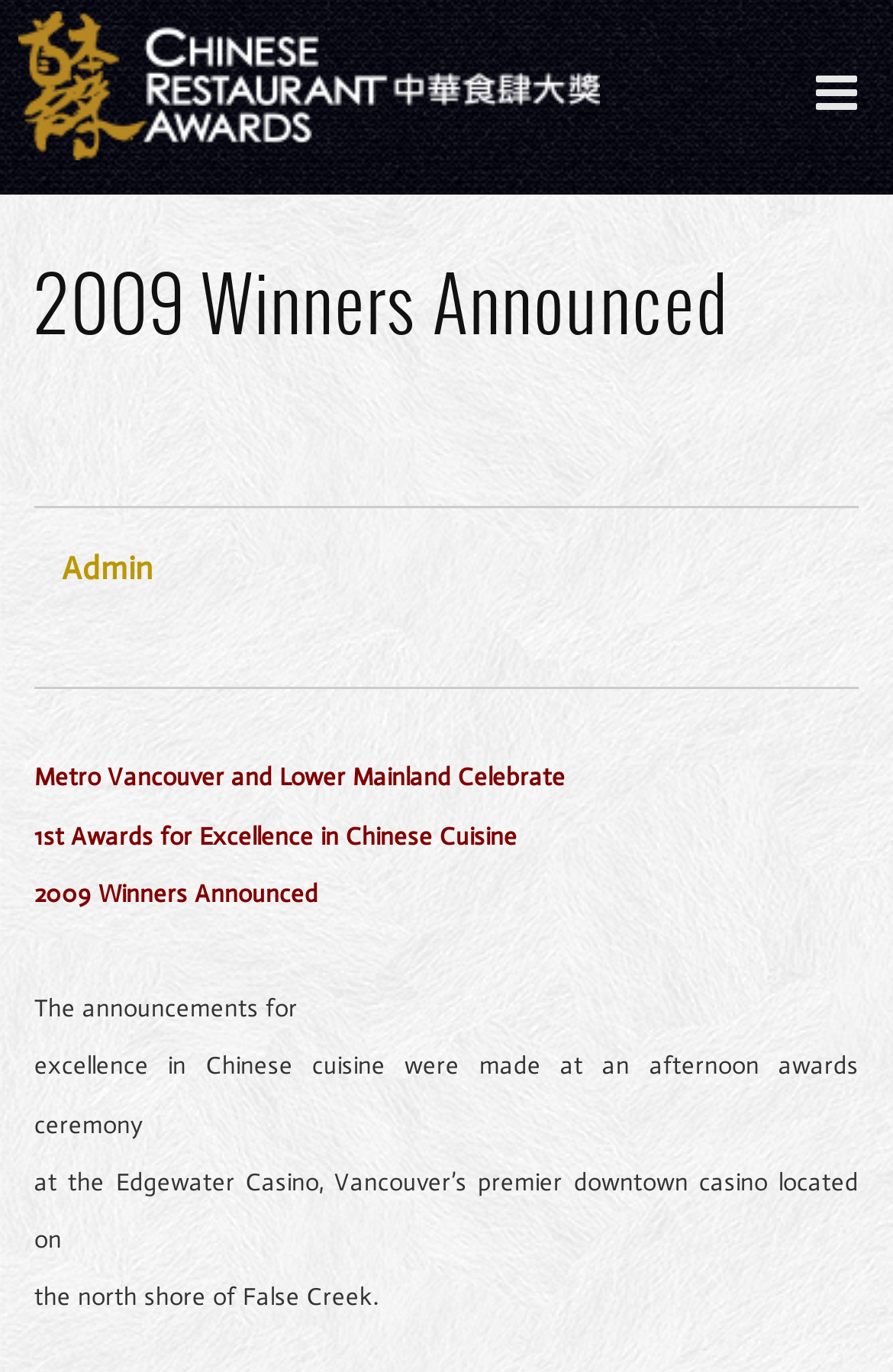What is the name of the awards ceremony?
Please answer the question with as much detail and depth as you can.

The name of the awards ceremony can be found in the link element with the text 'Chinese Restaurant Awards' which is a child of the LayoutTable element with bounding box coordinates [0.02, 0.008, 0.671, 0.117].